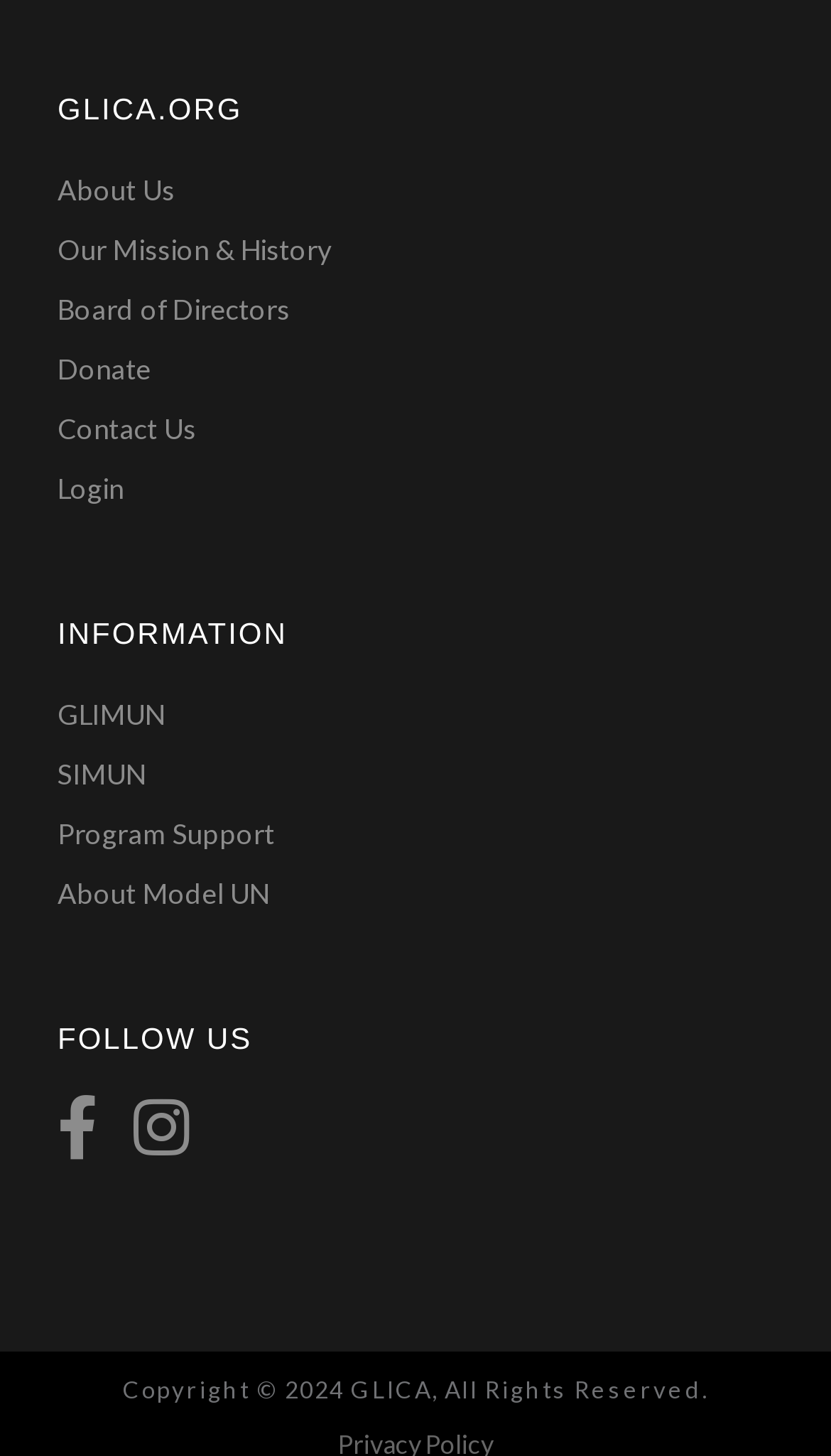Using the element description: "Program Support", determine the bounding box coordinates. The coordinates should be in the format [left, top, right, bottom], with values between 0 and 1.

[0.069, 0.559, 0.331, 0.586]